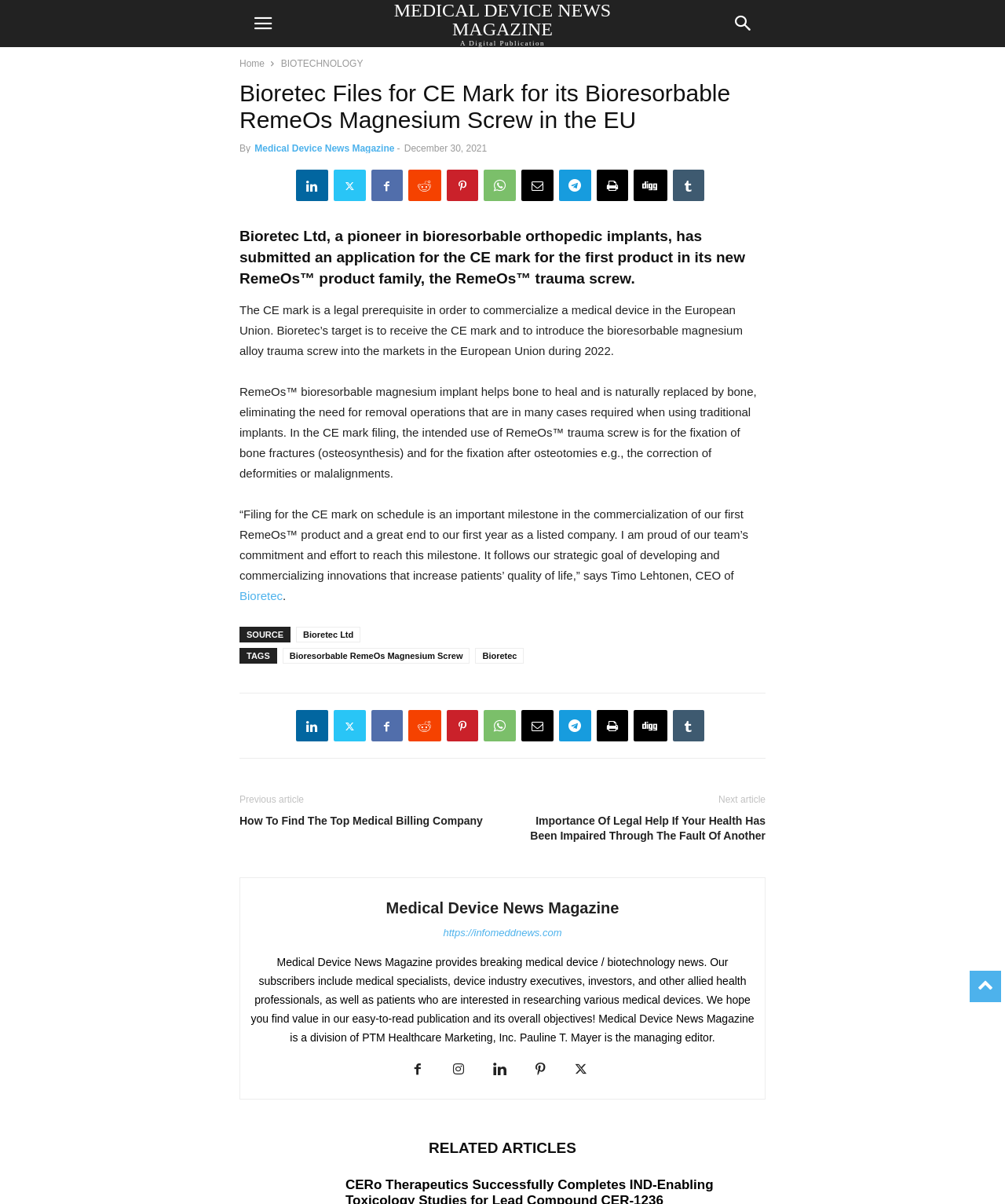Please determine the bounding box coordinates for the element with the description: "Email".

[0.518, 0.141, 0.55, 0.167]